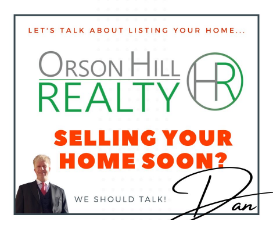What is the profession of the person in the image?
Based on the image, answer the question with a single word or brief phrase.

Real estate agent